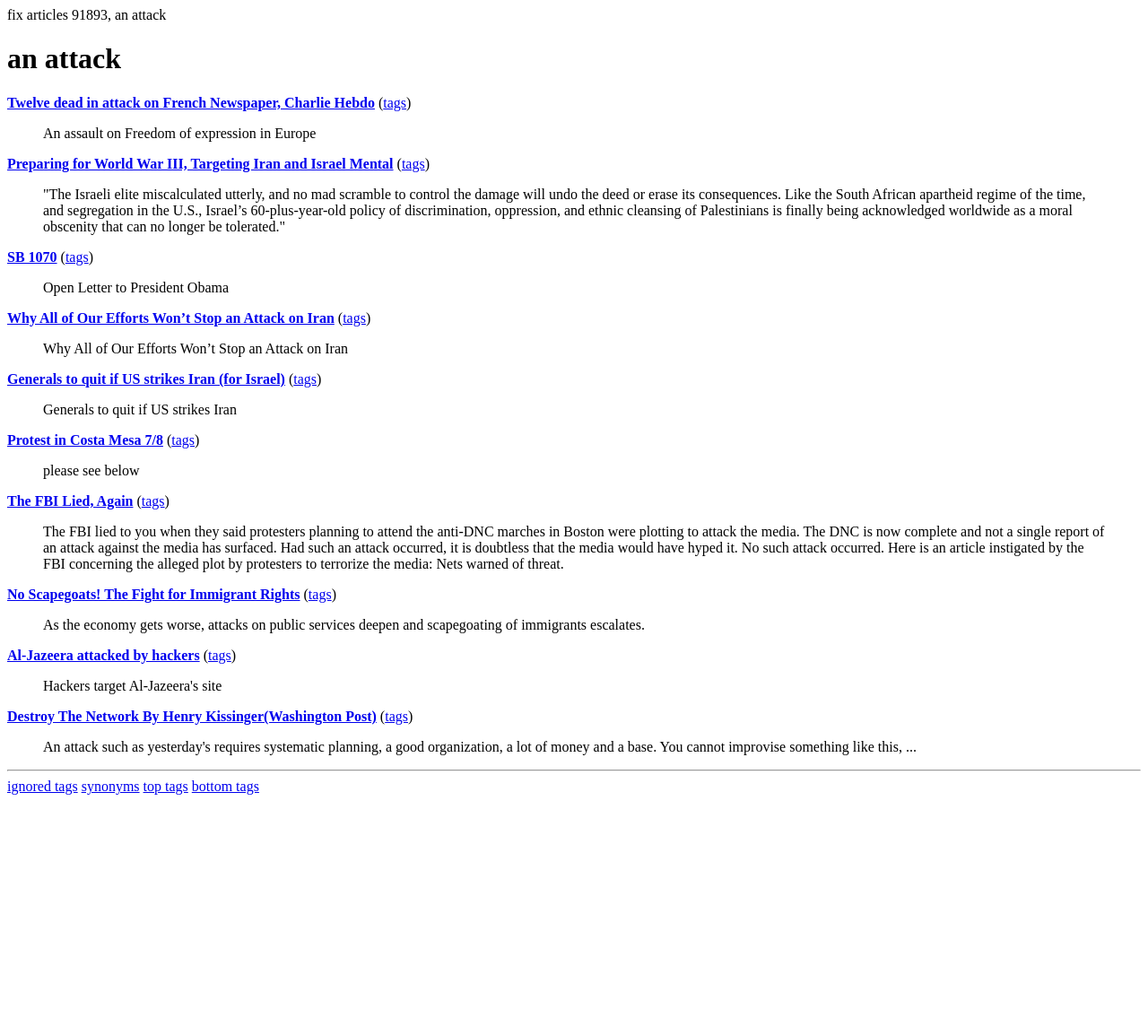Please identify the bounding box coordinates of the region to click in order to complete the task: "Read the article 'An assault on Freedom of expression in Europe'". The coordinates must be four float numbers between 0 and 1, specified as [left, top, right, bottom].

[0.038, 0.121, 0.275, 0.136]